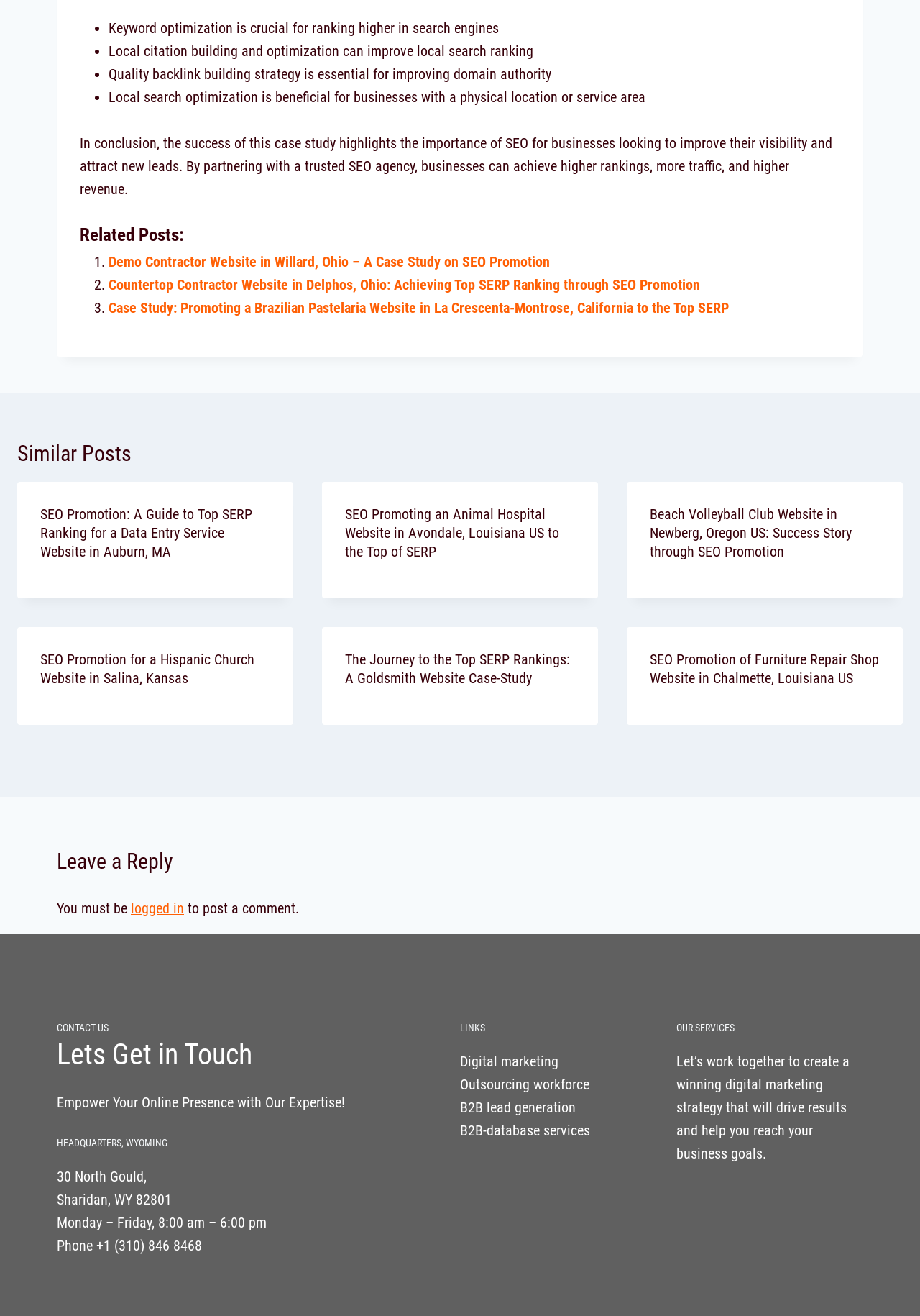Provide the bounding box coordinates for the area that should be clicked to complete the instruction: "Read related posts".

[0.087, 0.17, 0.913, 0.19]